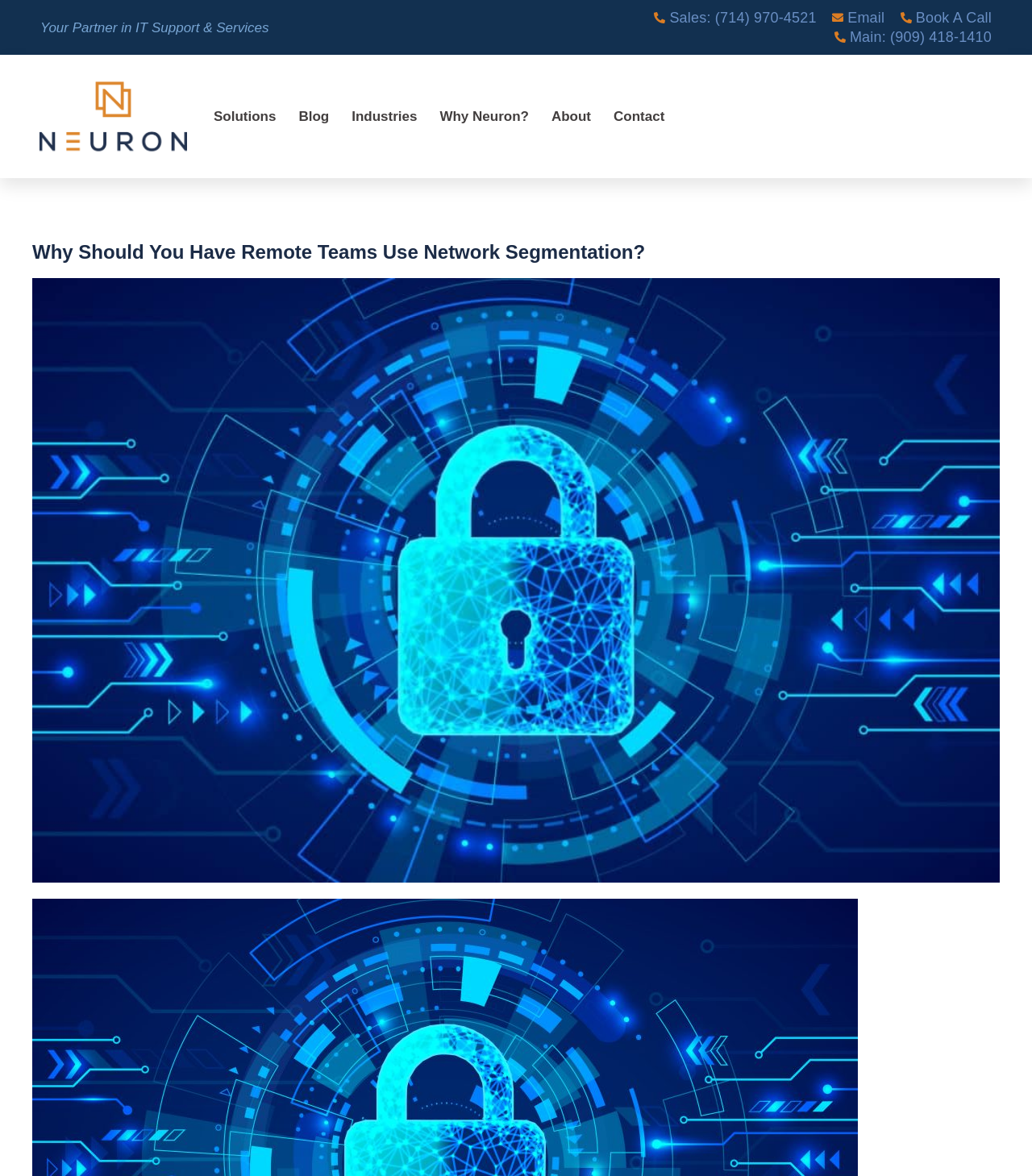What is the image on the blue background?
Answer with a single word or phrase by referring to the visual content.

a padlock